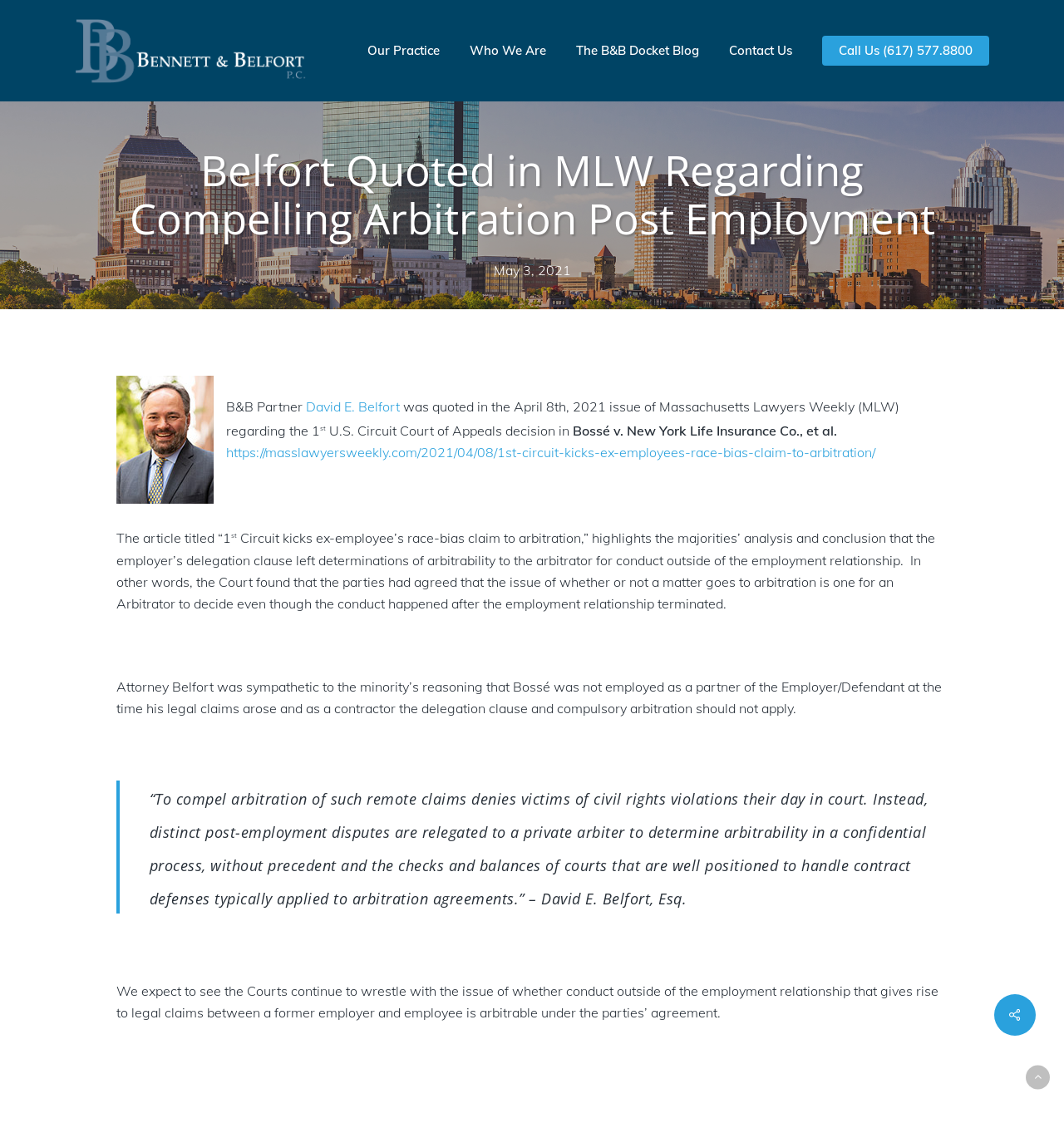Respond concisely with one word or phrase to the following query:
Who was quoted in the Massachusetts Lawyers Weekly?

David E. Belfort